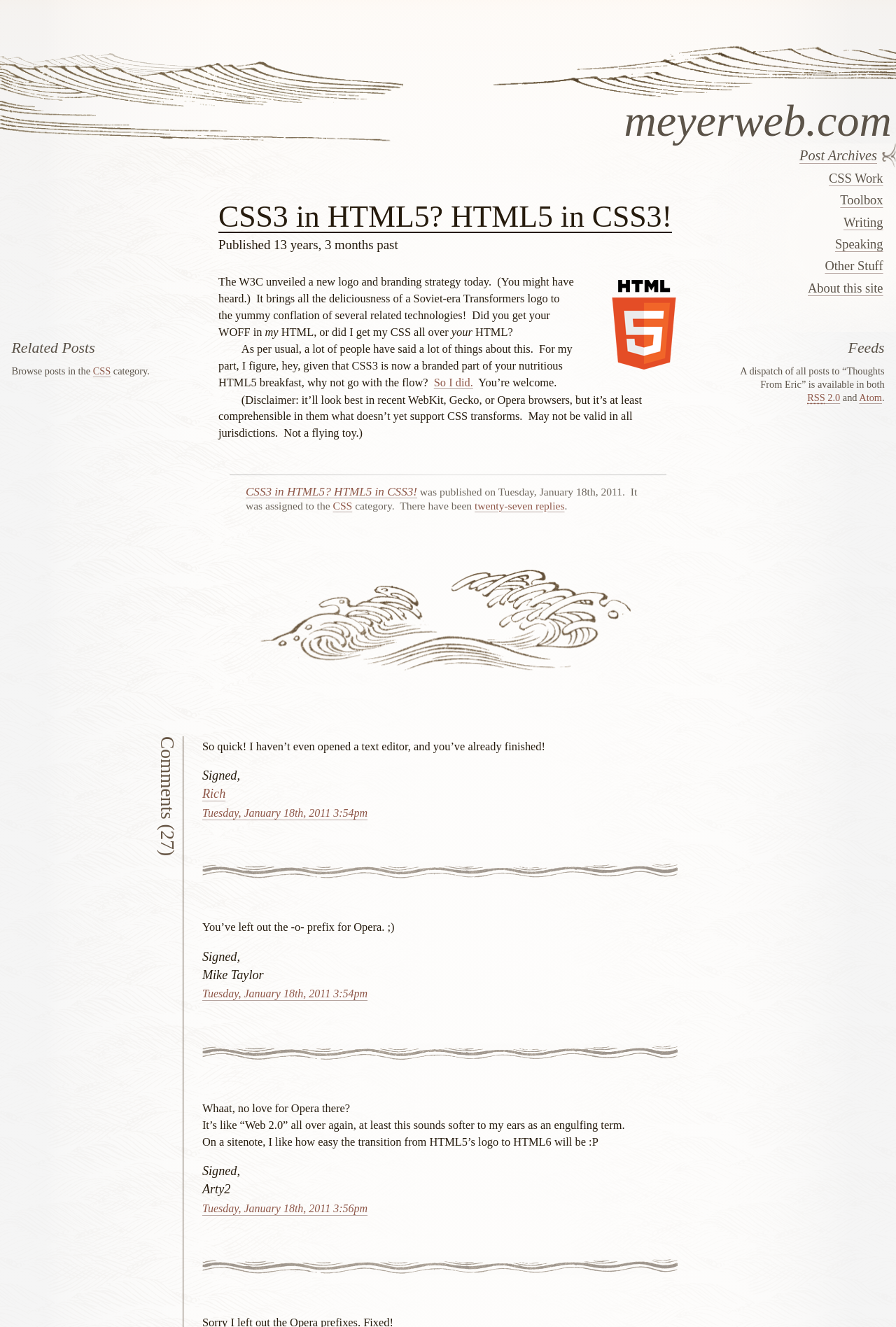Please identify and generate the text content of the webpage's main heading.

CSS3 in HTML5? HTML5 in CSS3!